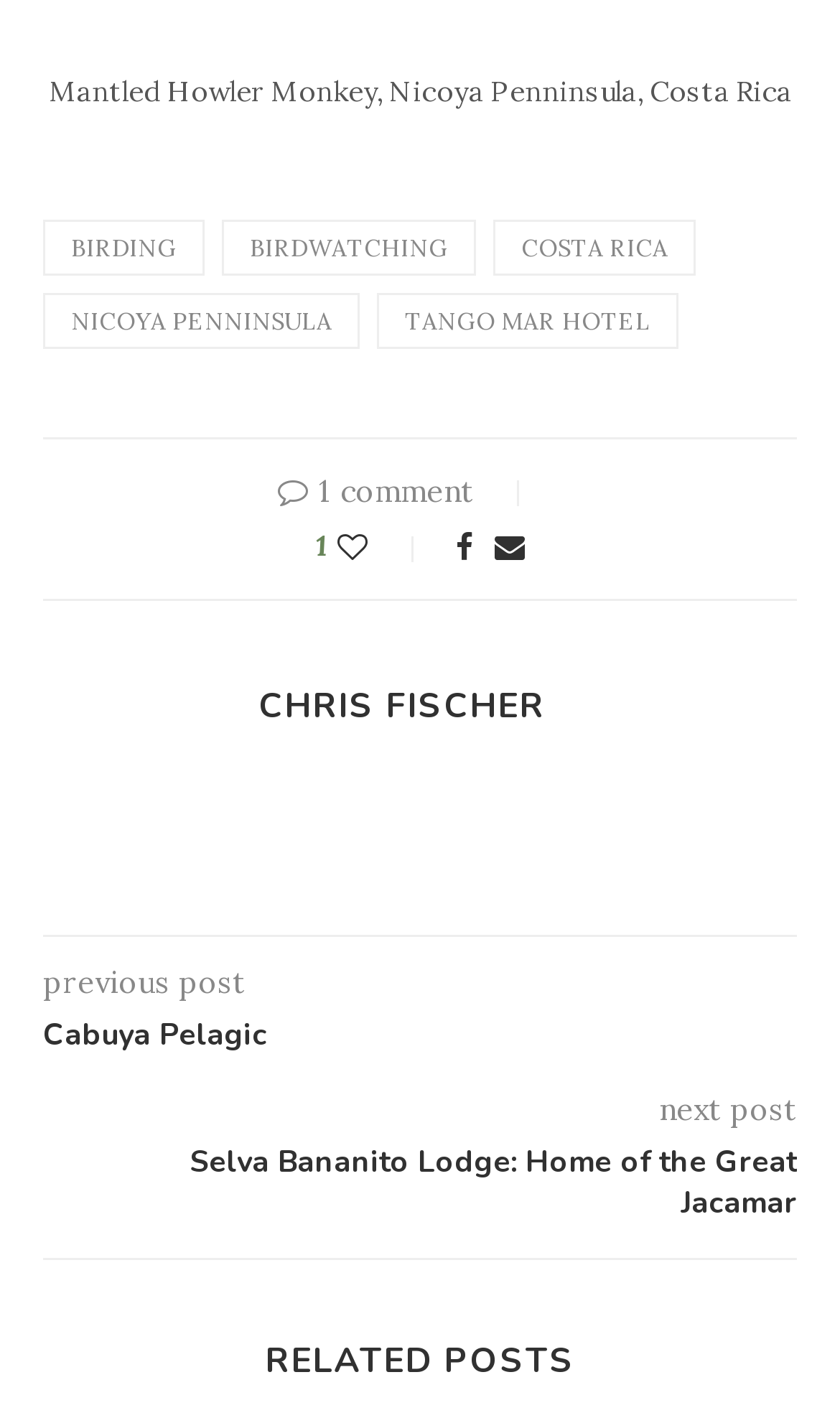Please determine the bounding box coordinates of the element to click on in order to accomplish the following task: "Go to Selva Bananito Lodge: Home of the Great Jacamar". Ensure the coordinates are four float numbers ranging from 0 to 1, i.e., [left, top, right, bottom].

[0.051, 0.805, 0.949, 0.864]